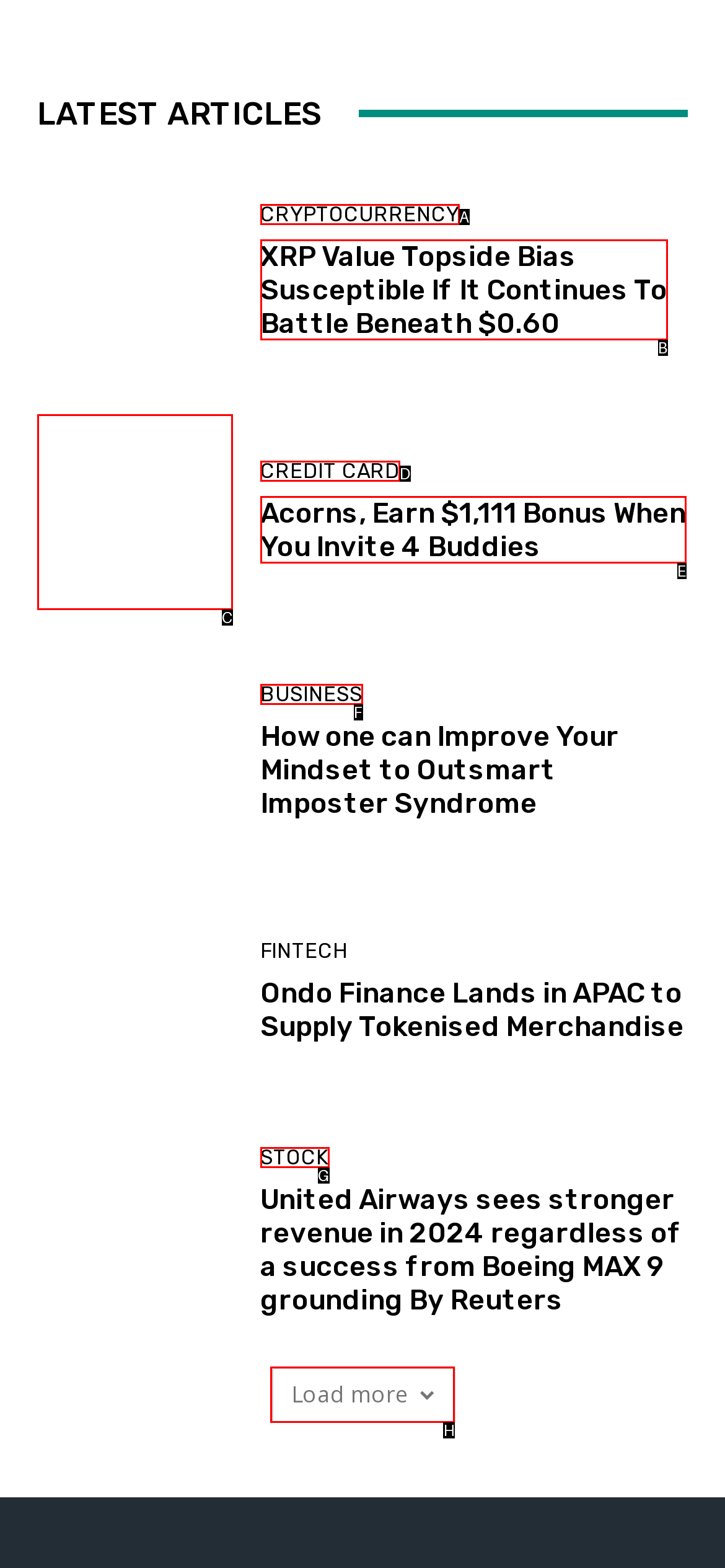With the description: Load more, find the option that corresponds most closely and answer with its letter directly.

H